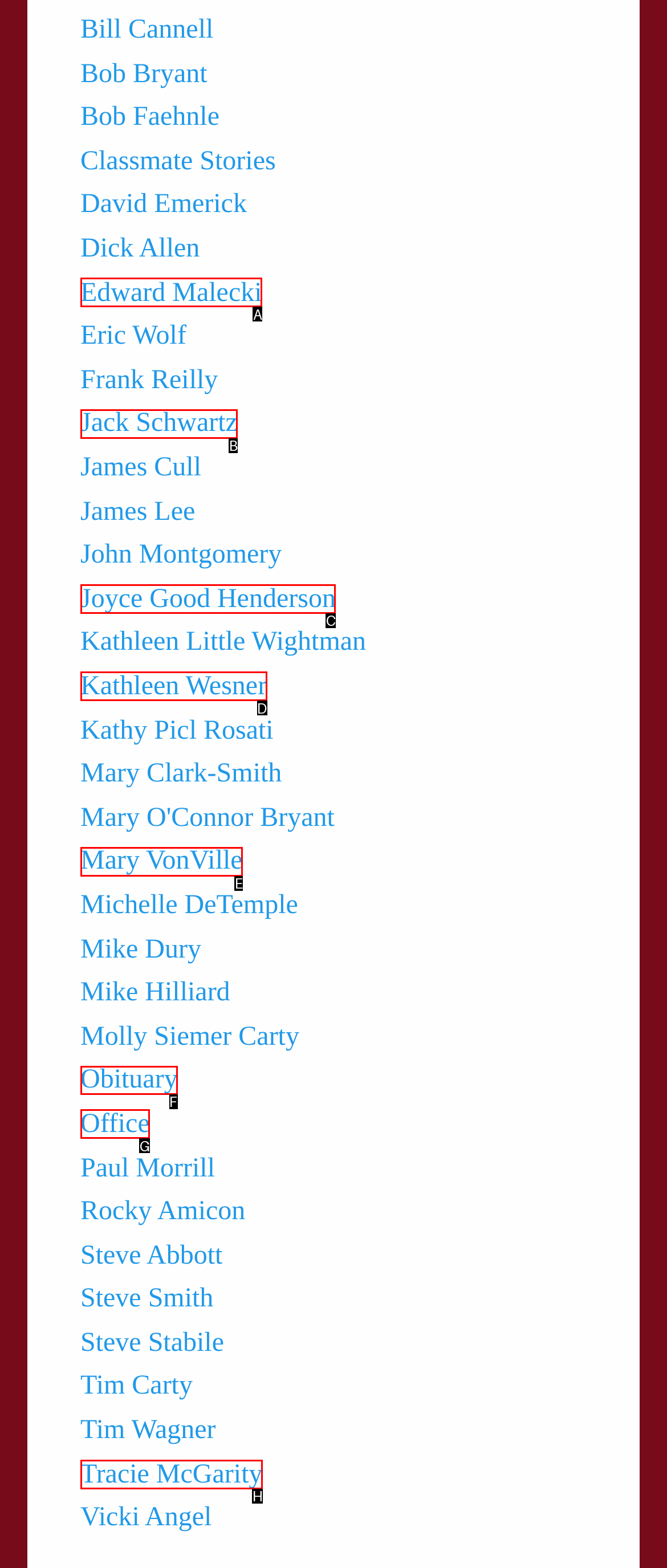Tell me which option I should click to complete the following task: View Obituary Answer with the option's letter from the given choices directly.

F